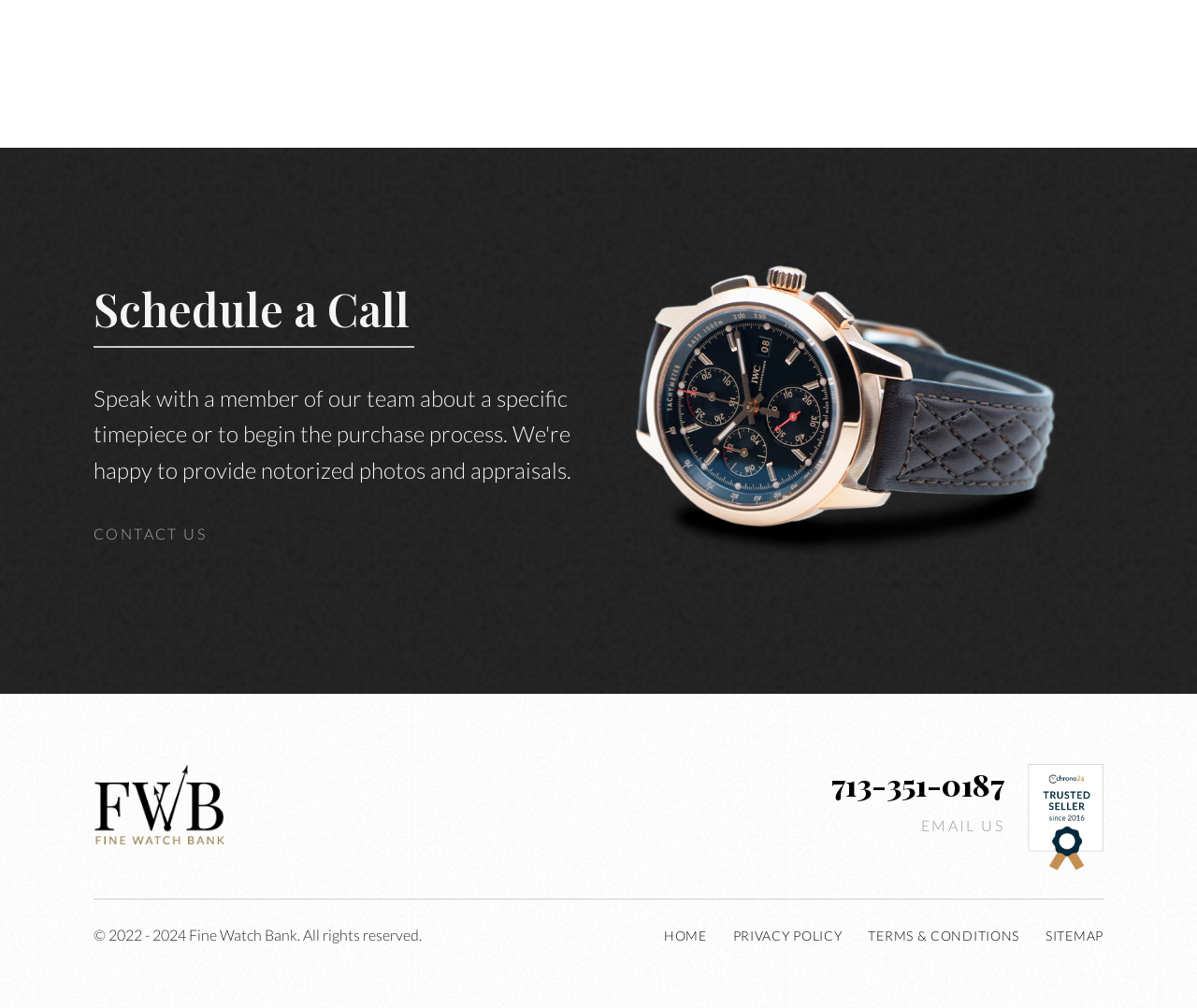Find the bounding box of the UI element described as follows: "Sitemap".

[0.874, 0.919, 0.922, 0.939]